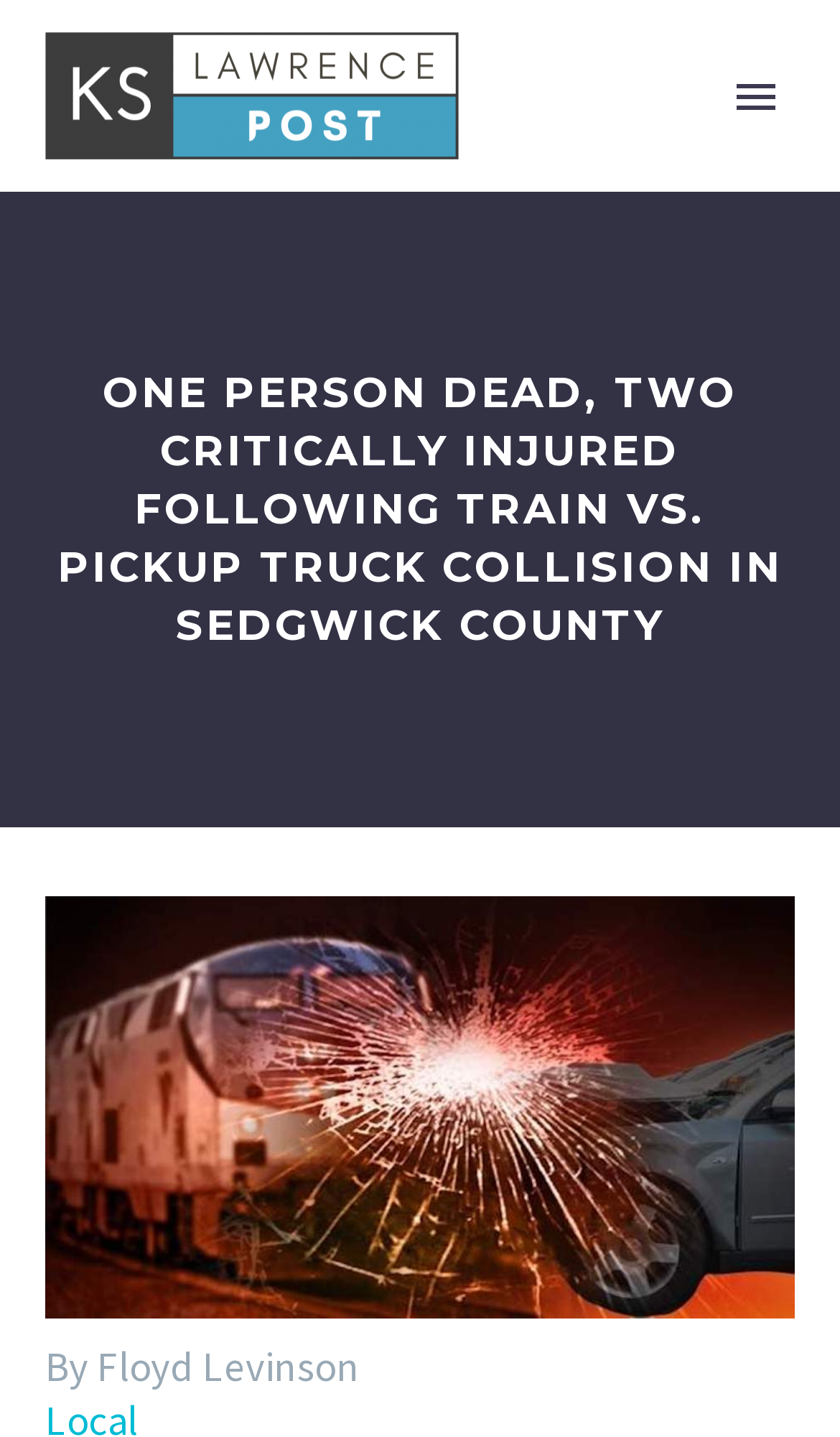Pinpoint the bounding box coordinates of the clickable element needed to complete the instruction: "Search for a topic". The coordinates should be provided as four float numbers between 0 and 1: [left, top, right, bottom].

[0.133, 0.816, 0.867, 0.876]